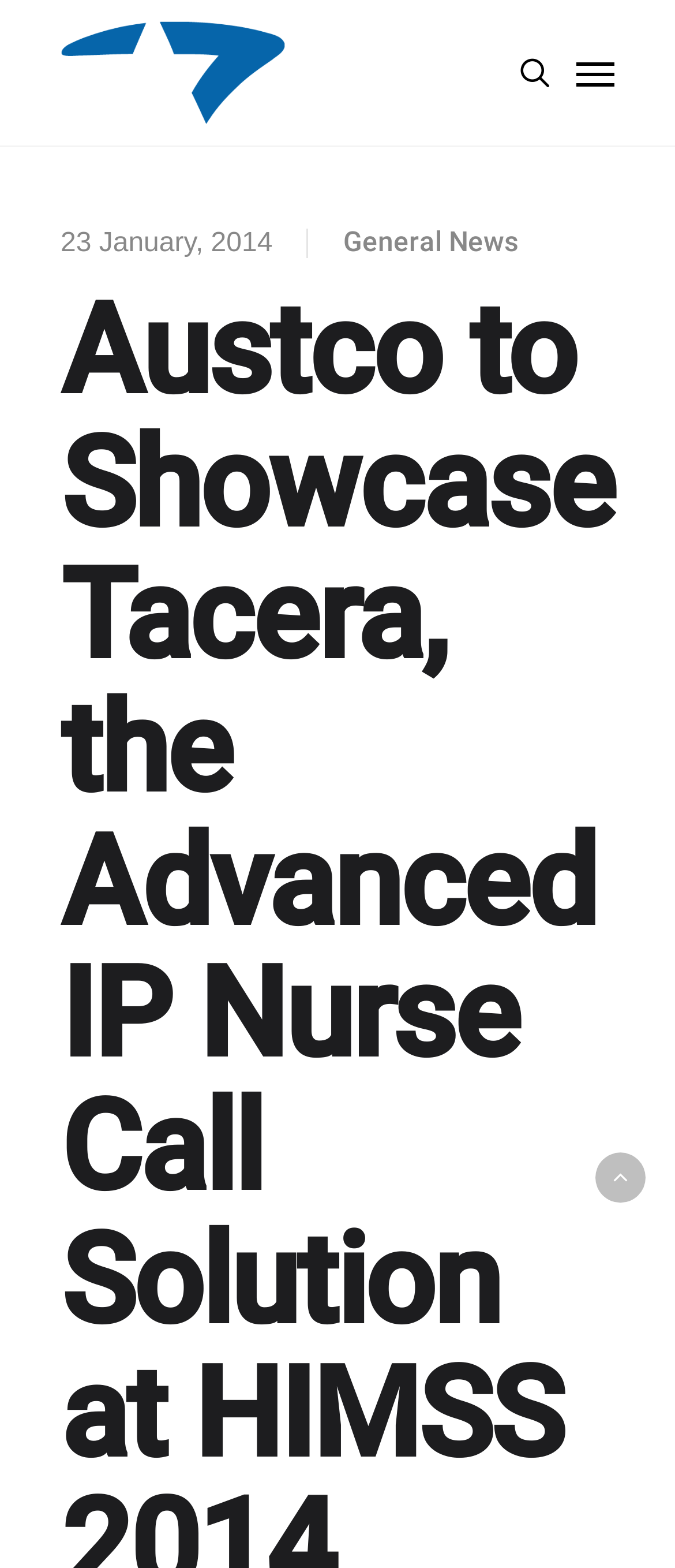Provide a comprehensive caption for the webpage.

The webpage appears to be a news article or press release page. At the top left, there is a link to "austcohealthcare.com" accompanied by an image, which is likely a logo. 

To the right of the logo, there is a "search" link. Further to the right, a "Navigation Menu" link is located, which is currently not expanded. 

Below the top section, there is a date "23 January, 2014" displayed. Next to the date, a link to "General News" is situated. 

At the bottom right of the page, there is a link with two icons, possibly representing social media or sharing options.